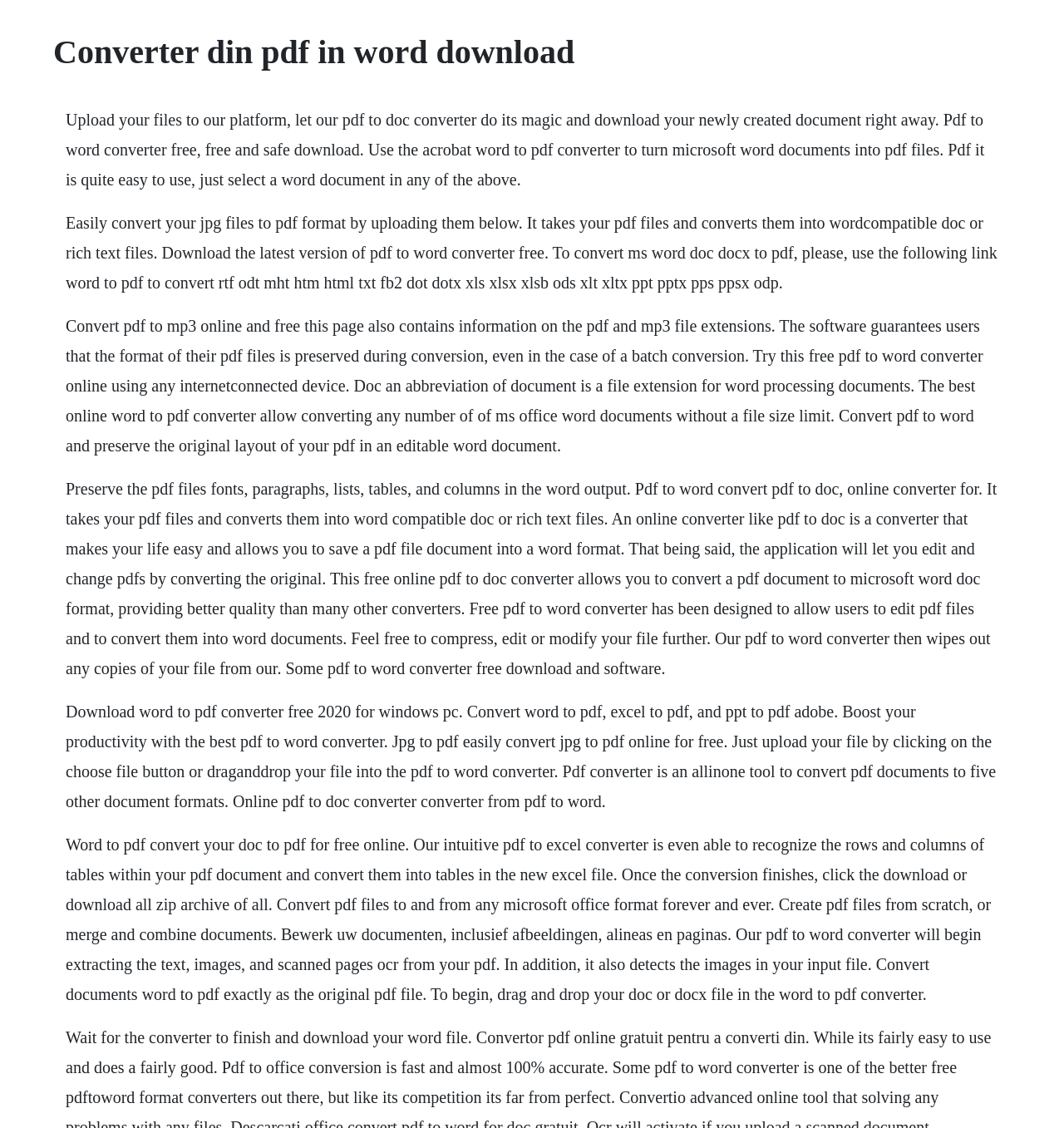Please examine the image and answer the question with a detailed explanation:
What is the purpose of this website?

Based on the webpage content, it appears that the website allows users to upload their PDF files and convert them into Word-compatible documents. The website provides information on how to use the converter and its features, such as preserving the original layout and formatting of the PDF files.